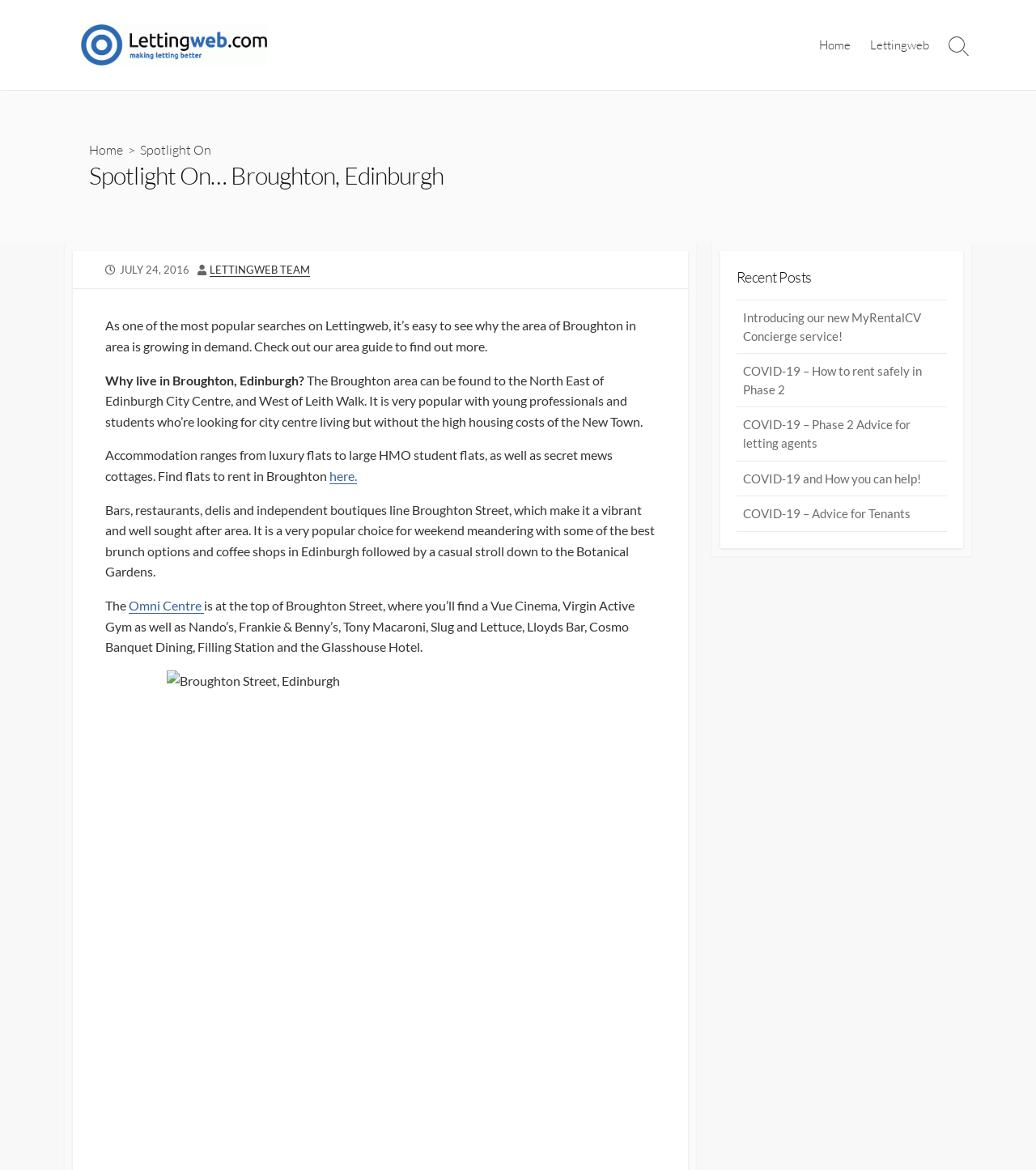Identify and provide the main heading of the webpage.

Spotlight On… Broughton, Edinburgh